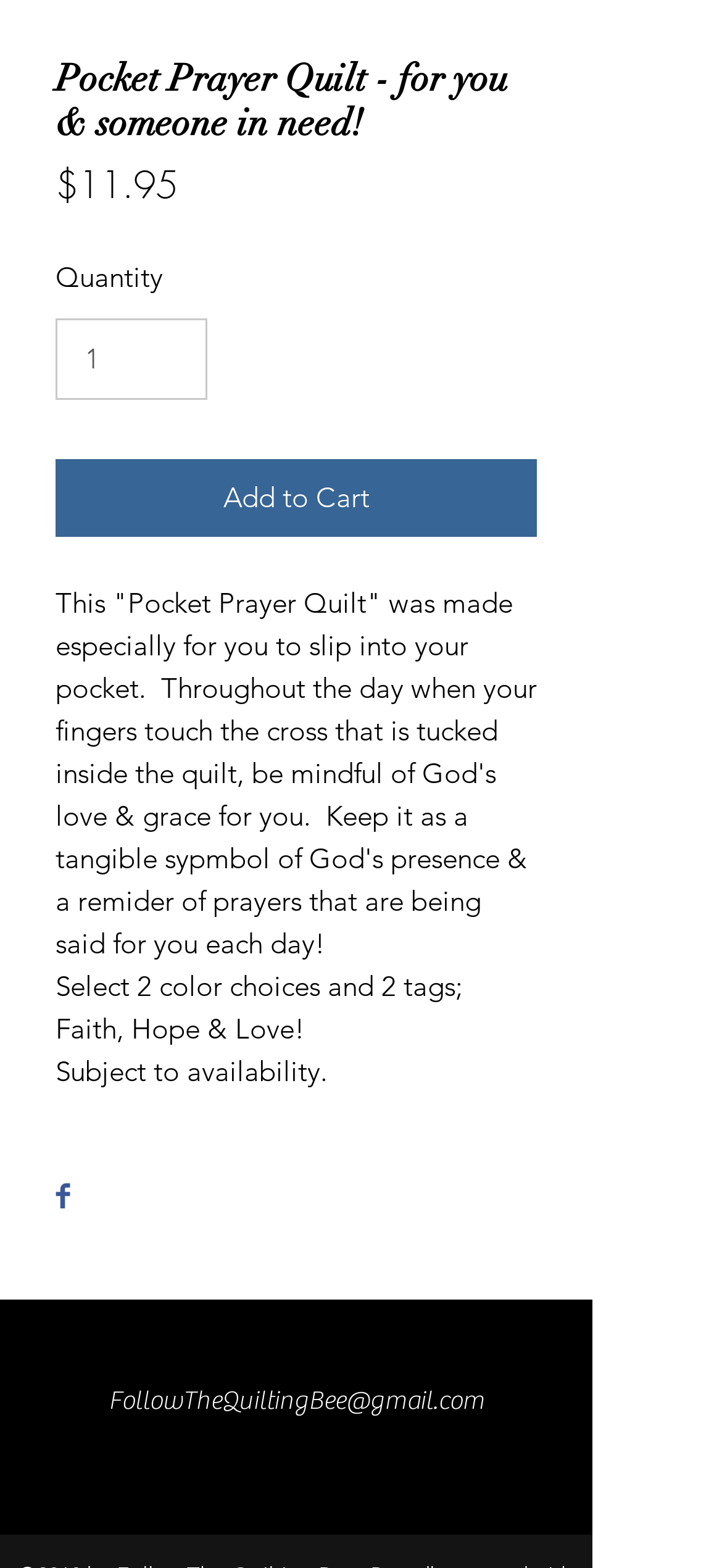Please provide the bounding box coordinates in the format (top-left x, top-left y, bottom-right x, bottom-right y). Remember, all values are floating point numbers between 0 and 1. What is the bounding box coordinate of the region described as: Add to Cart

[0.077, 0.292, 0.744, 0.342]